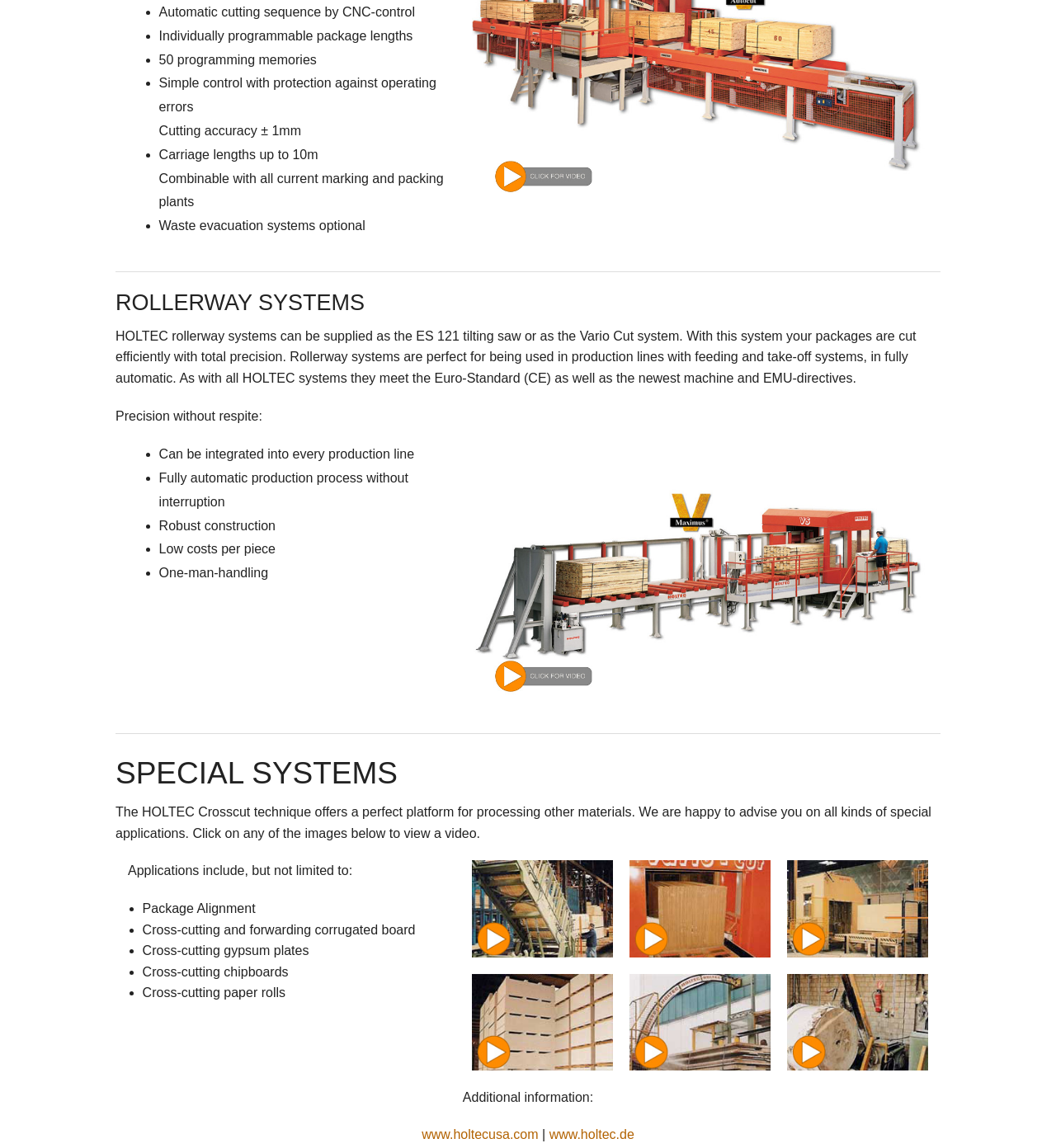Could you locate the bounding box coordinates for the section that should be clicked to accomplish this task: "Click on the Package Alignment link".

[0.447, 0.785, 0.58, 0.797]